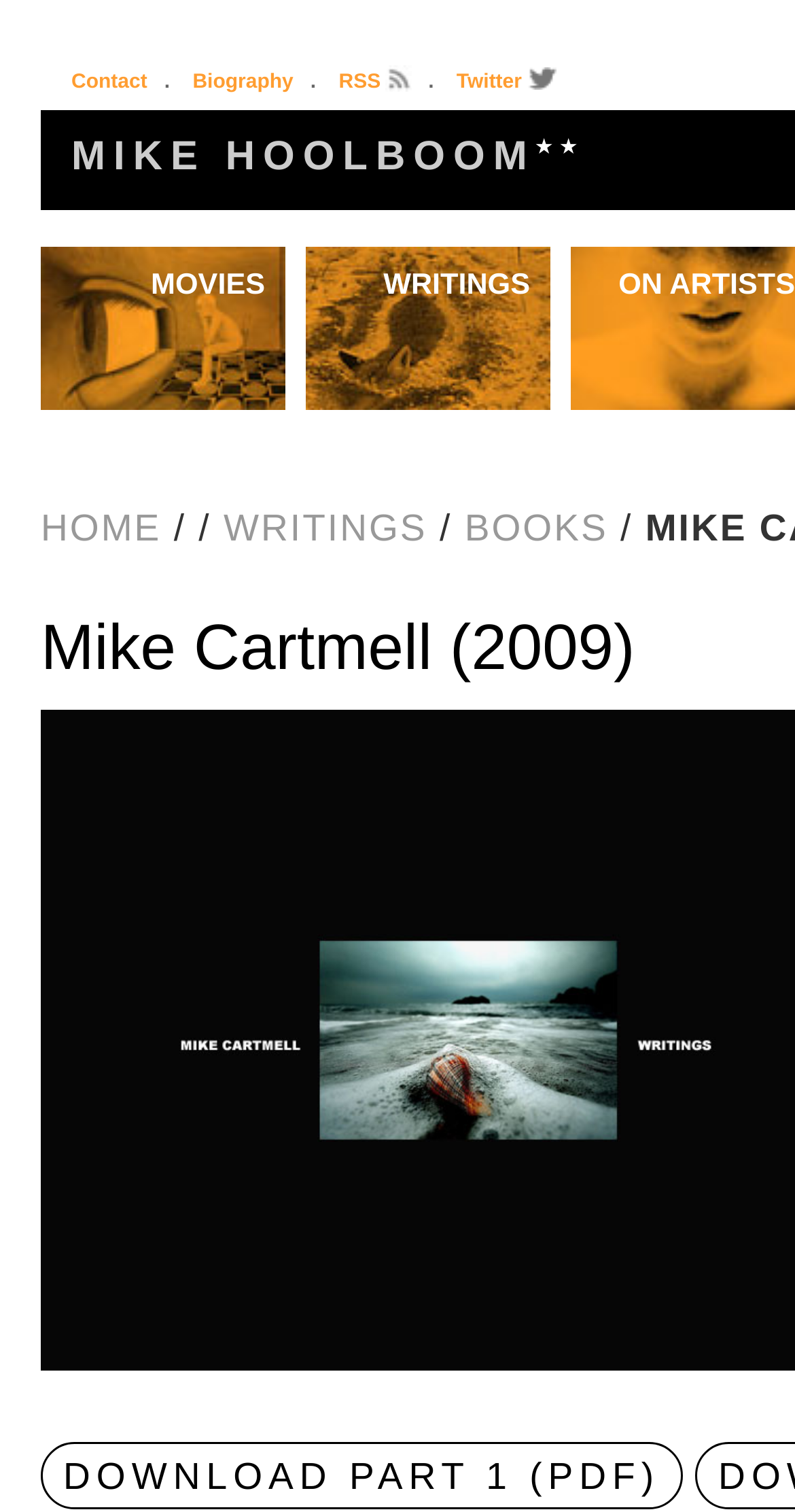Locate the bounding box coordinates of the clickable region to complete the following instruction: "View Related Posts."

None